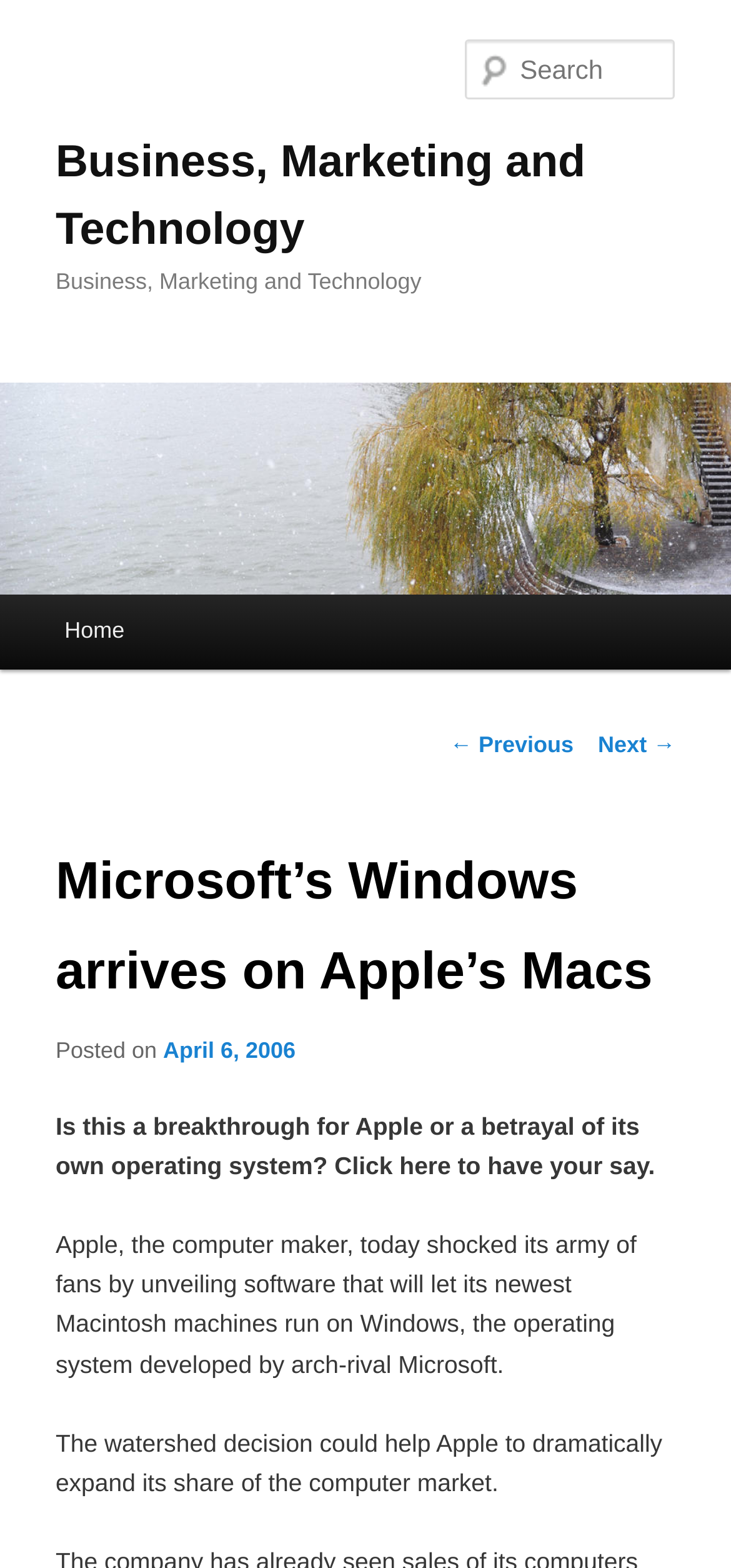Using the provided element description "Read More →", determine the bounding box coordinates of the UI element.

None